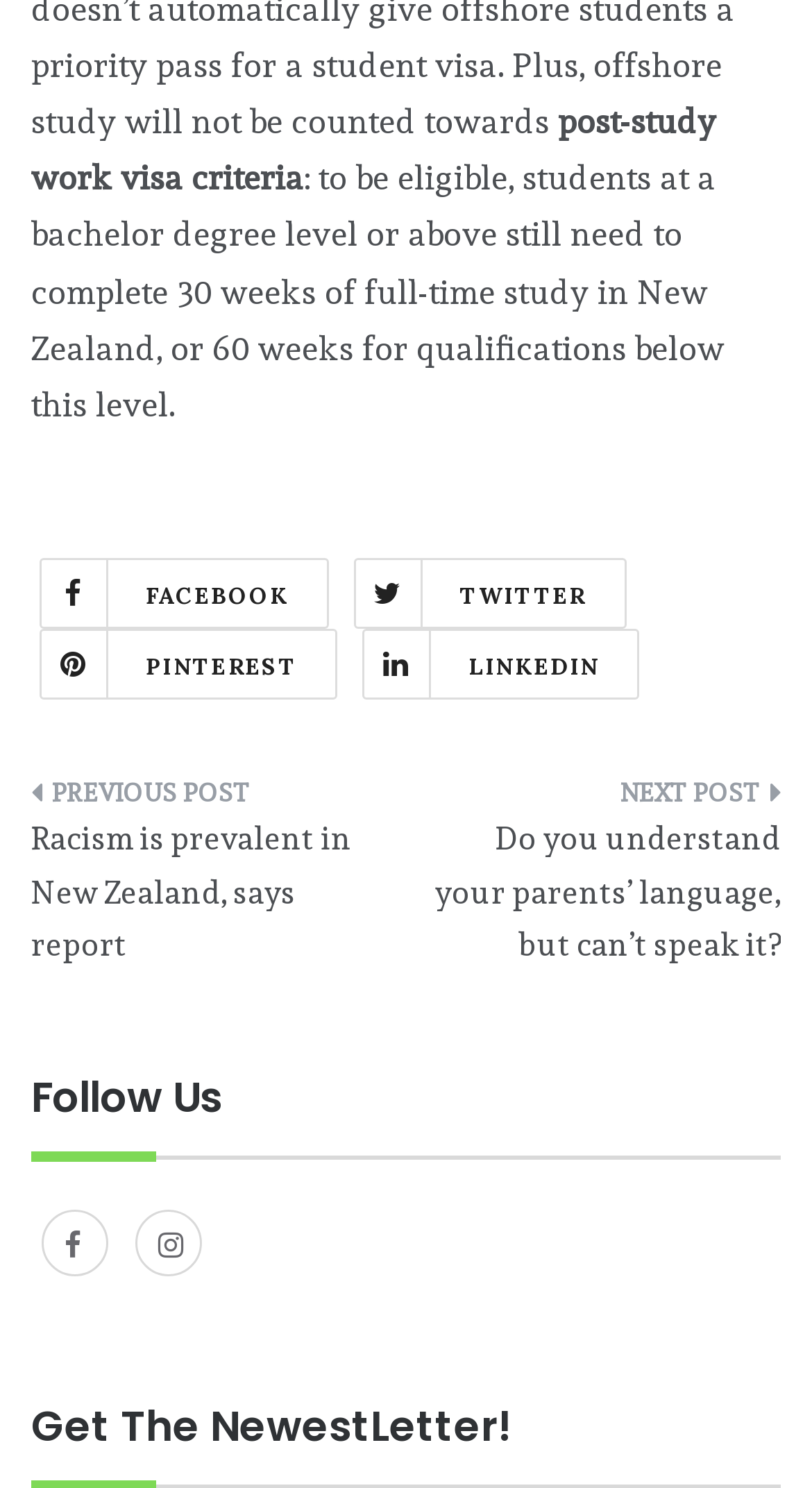What is the direction of the previous and next post links?
Please provide a comprehensive and detailed answer to the question.

The post navigation section contains two link elements, one with the text 'PREVIOUS POST' and another with the text 'NEXT POST'. This suggests that the links are for navigating to the previous and next posts respectively.